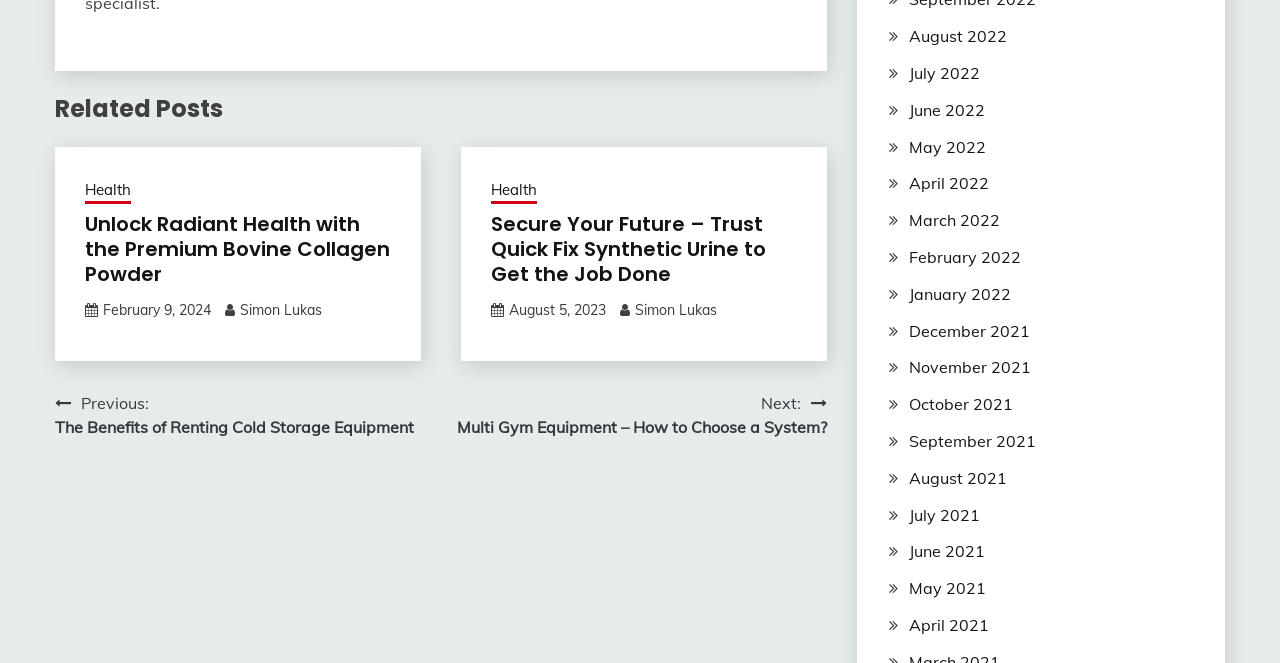Indicate the bounding box coordinates of the clickable region to achieve the following instruction: "View related posts."

[0.043, 0.137, 0.646, 0.191]